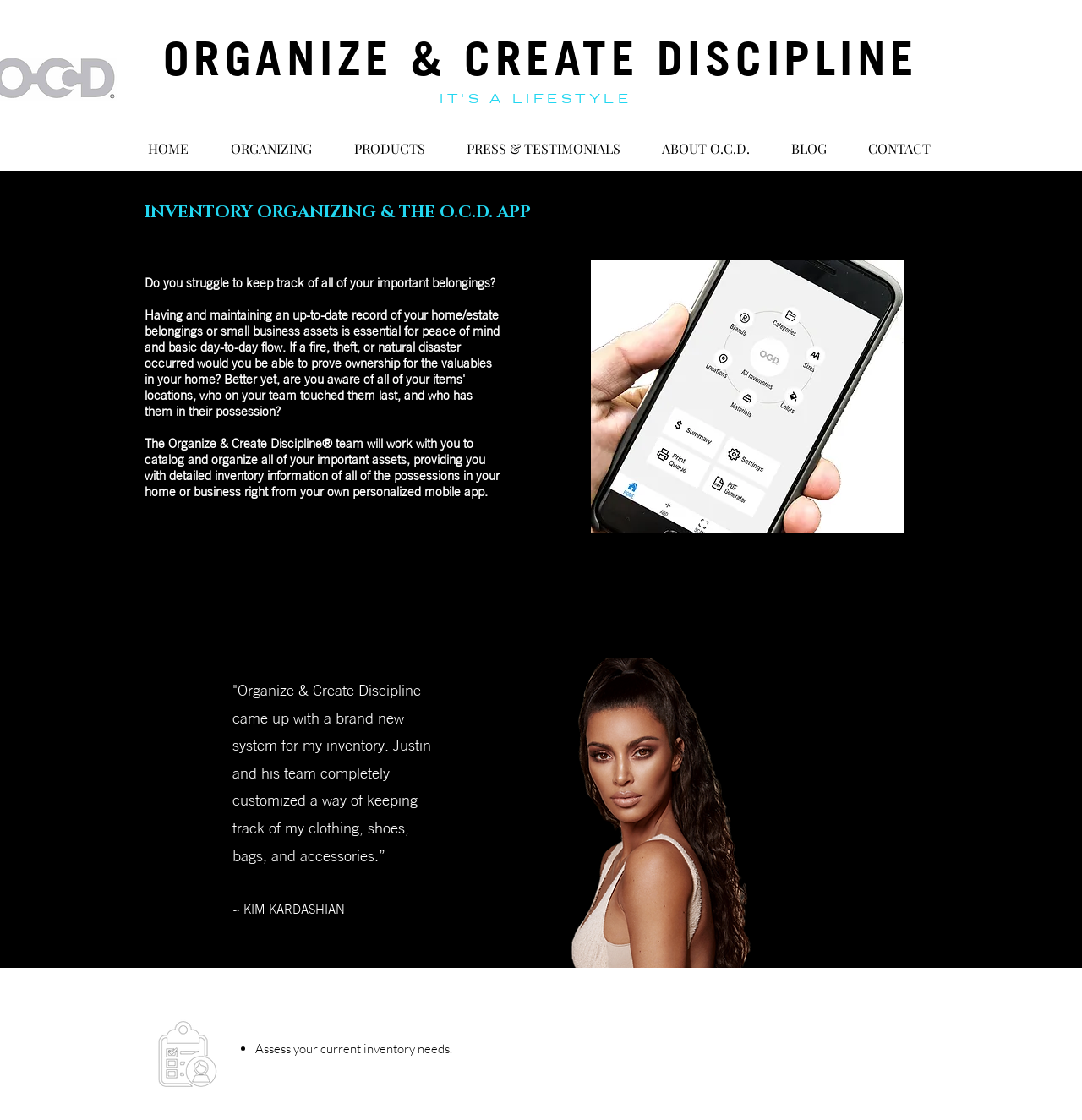Please specify the bounding box coordinates of the clickable region to carry out the following instruction: "Click on the 'ORGANIZE & CREATE DISCIPLINE' link". The coordinates should be four float numbers between 0 and 1, in the format [left, top, right, bottom].

[0.15, 0.037, 0.849, 0.075]